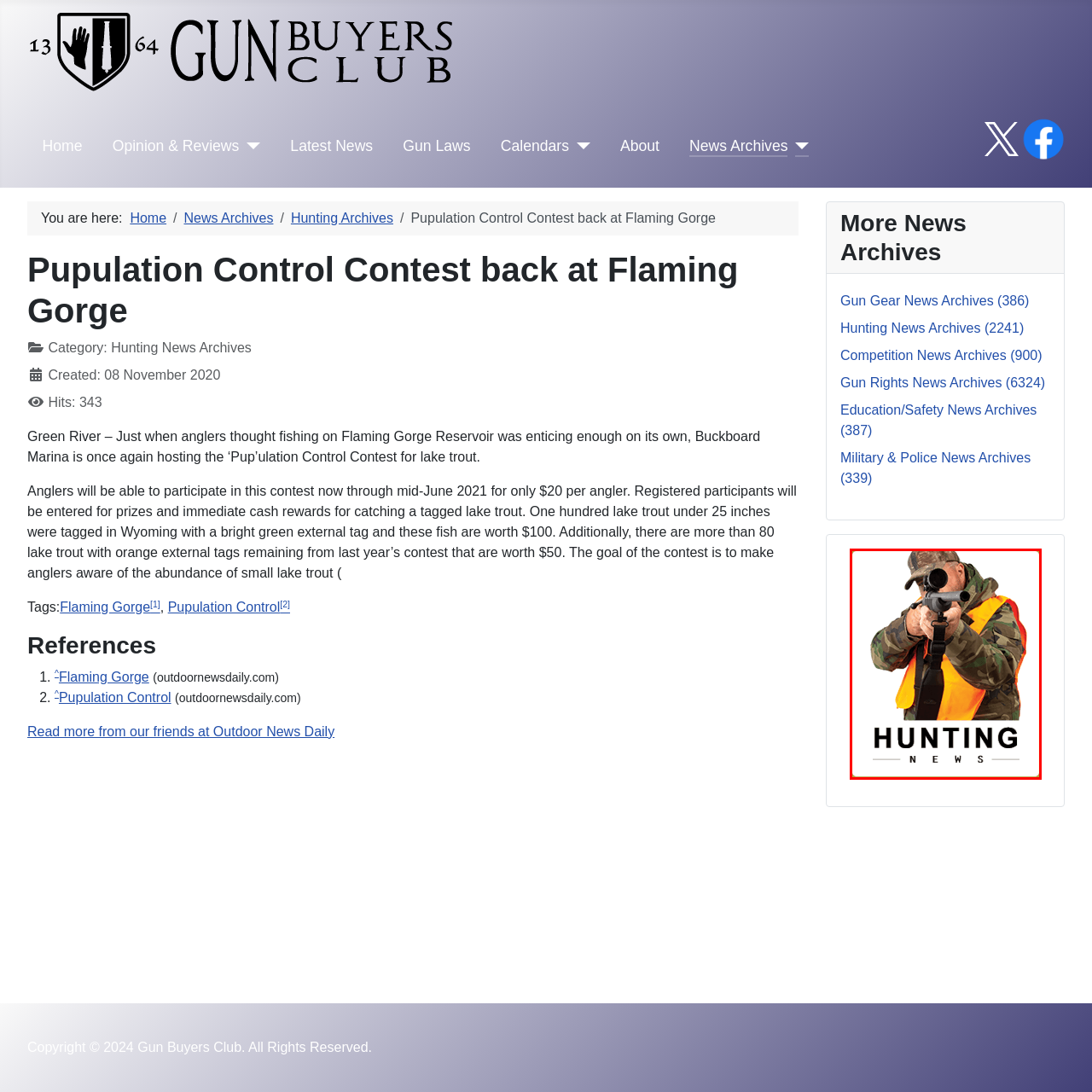Inspect the section within the red border, What does the bold text 'HUNTING NEWS' indicate? Provide a one-word or one-phrase answer.

Context of the image